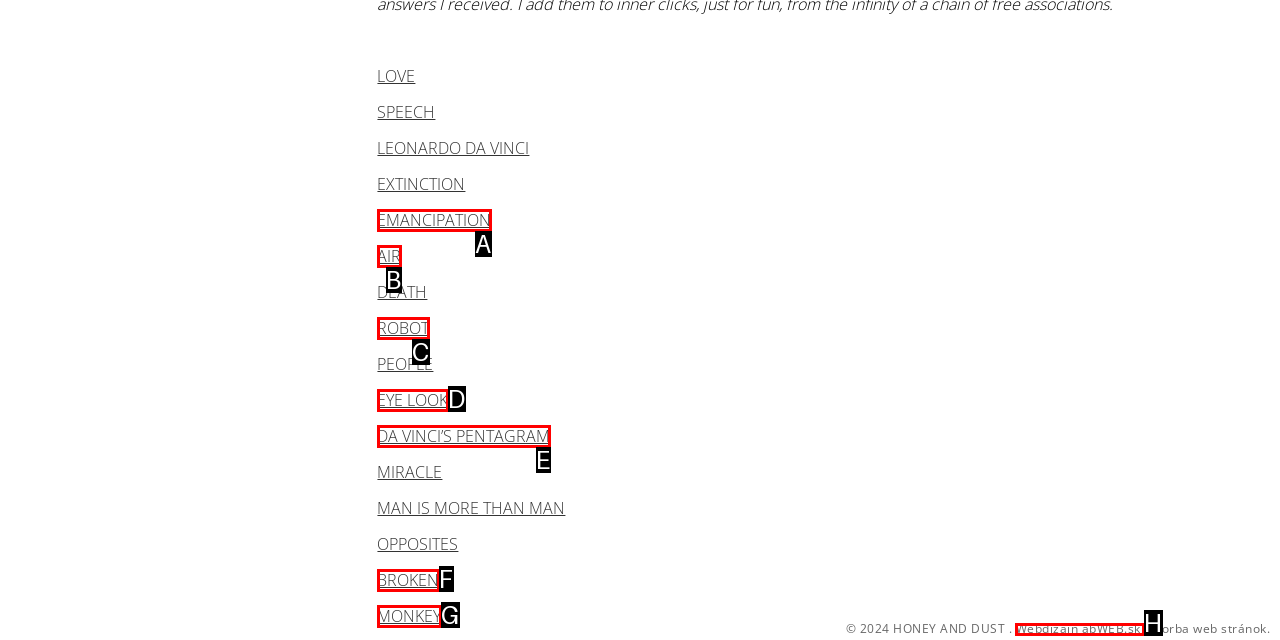Refer to the element description: EYE LOOK and identify the matching HTML element. State your answer with the appropriate letter.

D